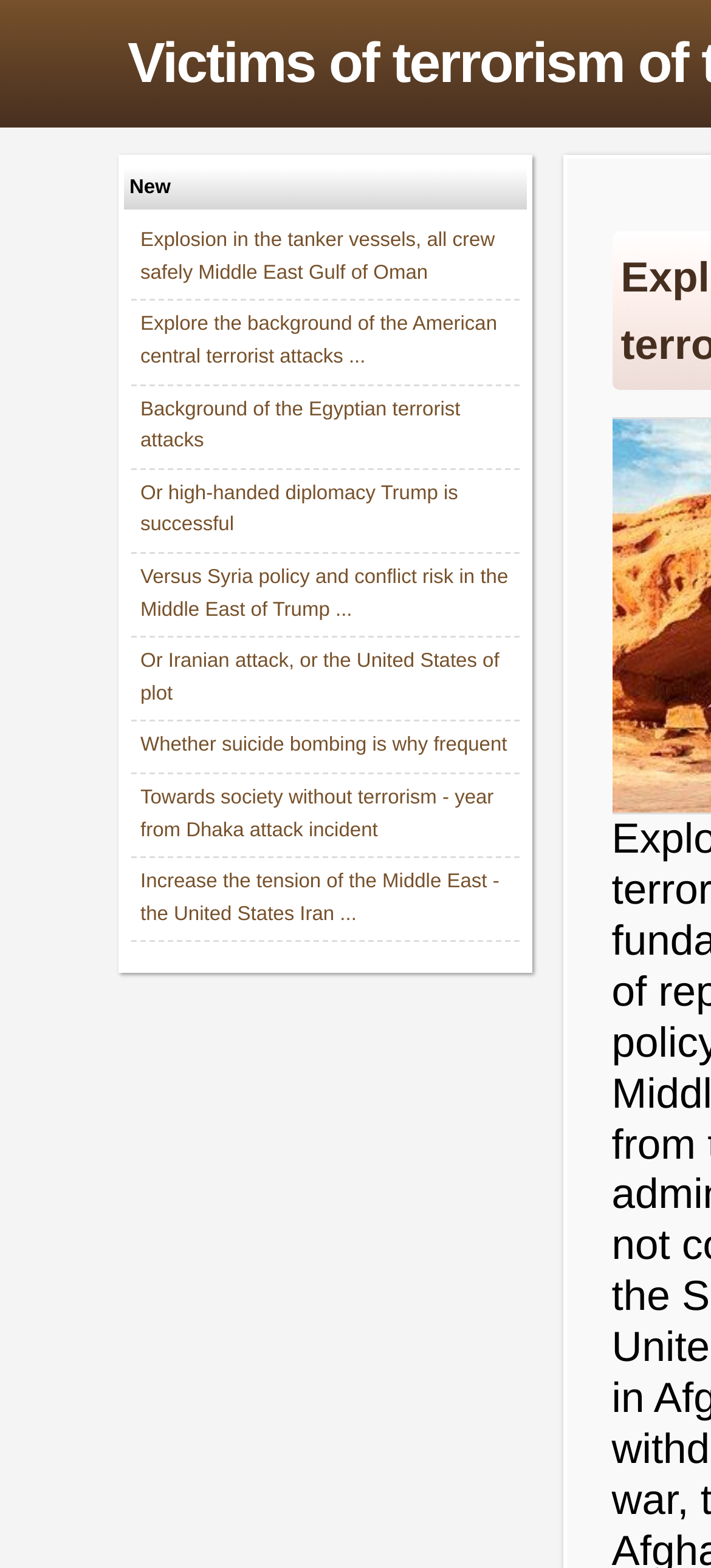Please determine the bounding box coordinates of the element's region to click in order to carry out the following instruction: "Check the article about Trump's diplomacy in the Middle East". The coordinates should be four float numbers between 0 and 1, i.e., [left, top, right, bottom].

[0.197, 0.308, 0.644, 0.342]